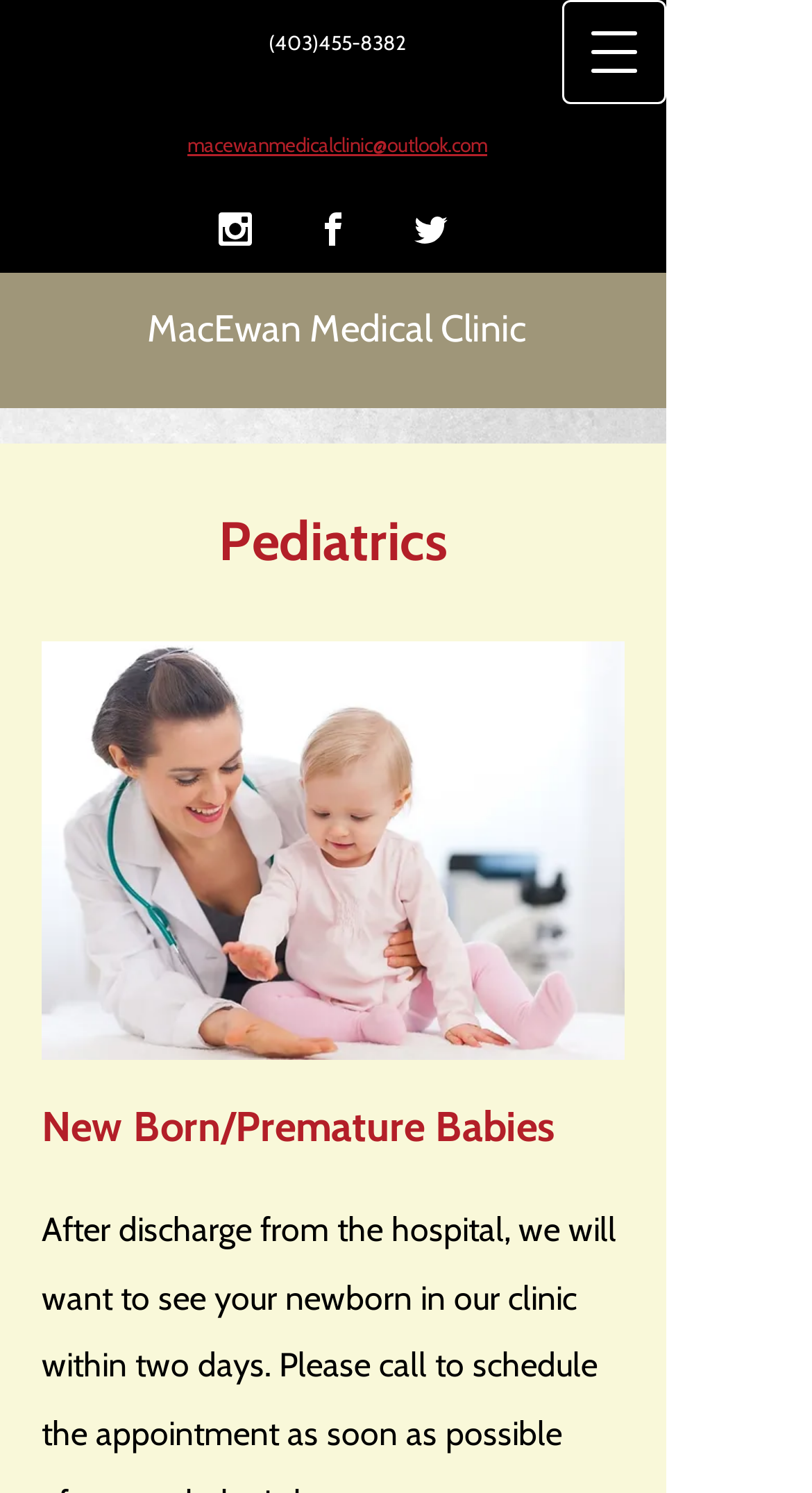Answer this question in one word or a short phrase: How many headings are there in the navigation menu?

2